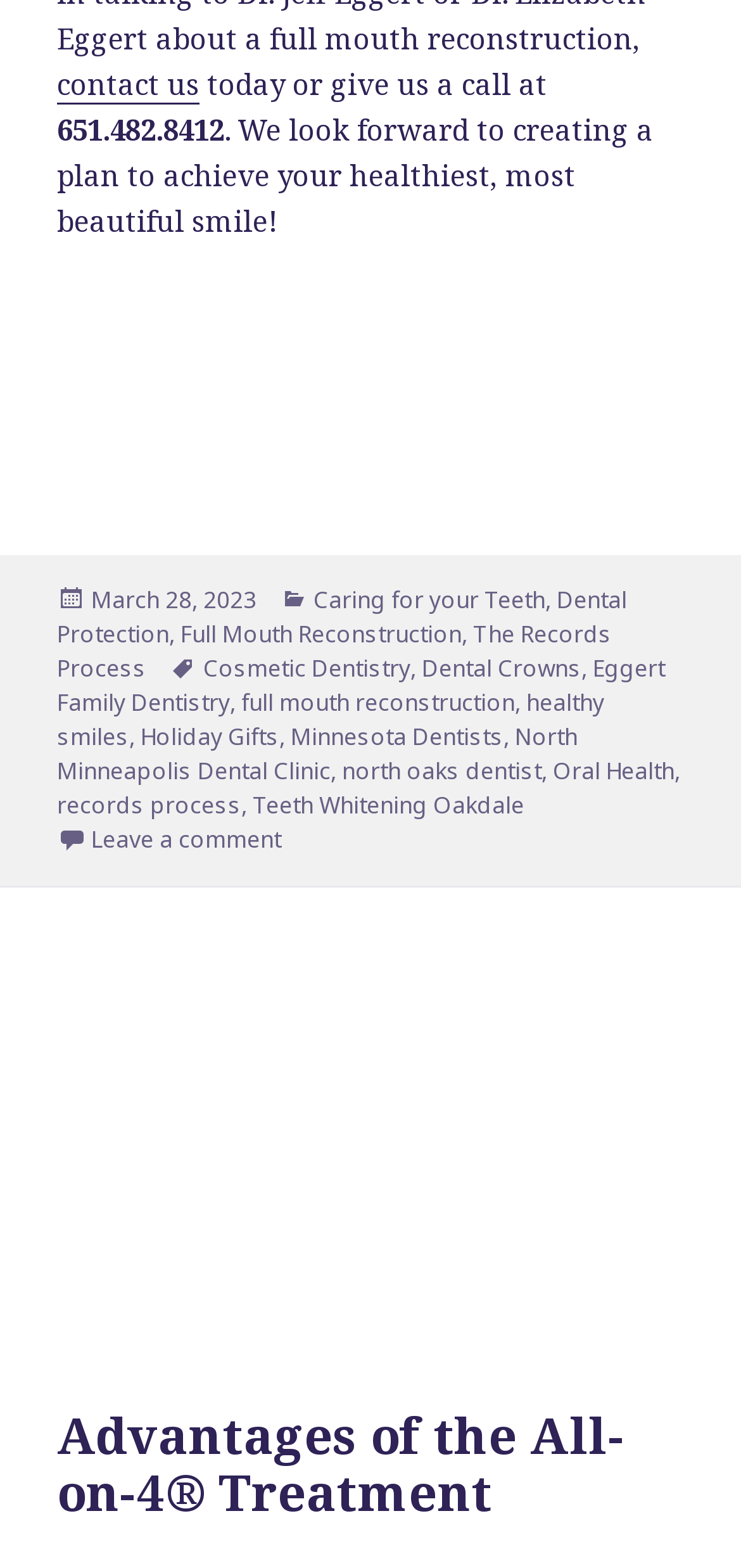Please identify the bounding box coordinates of the element I need to click to follow this instruction: "explore the Advantages of the All-on-4 Treatment".

[0.077, 0.897, 0.923, 0.969]